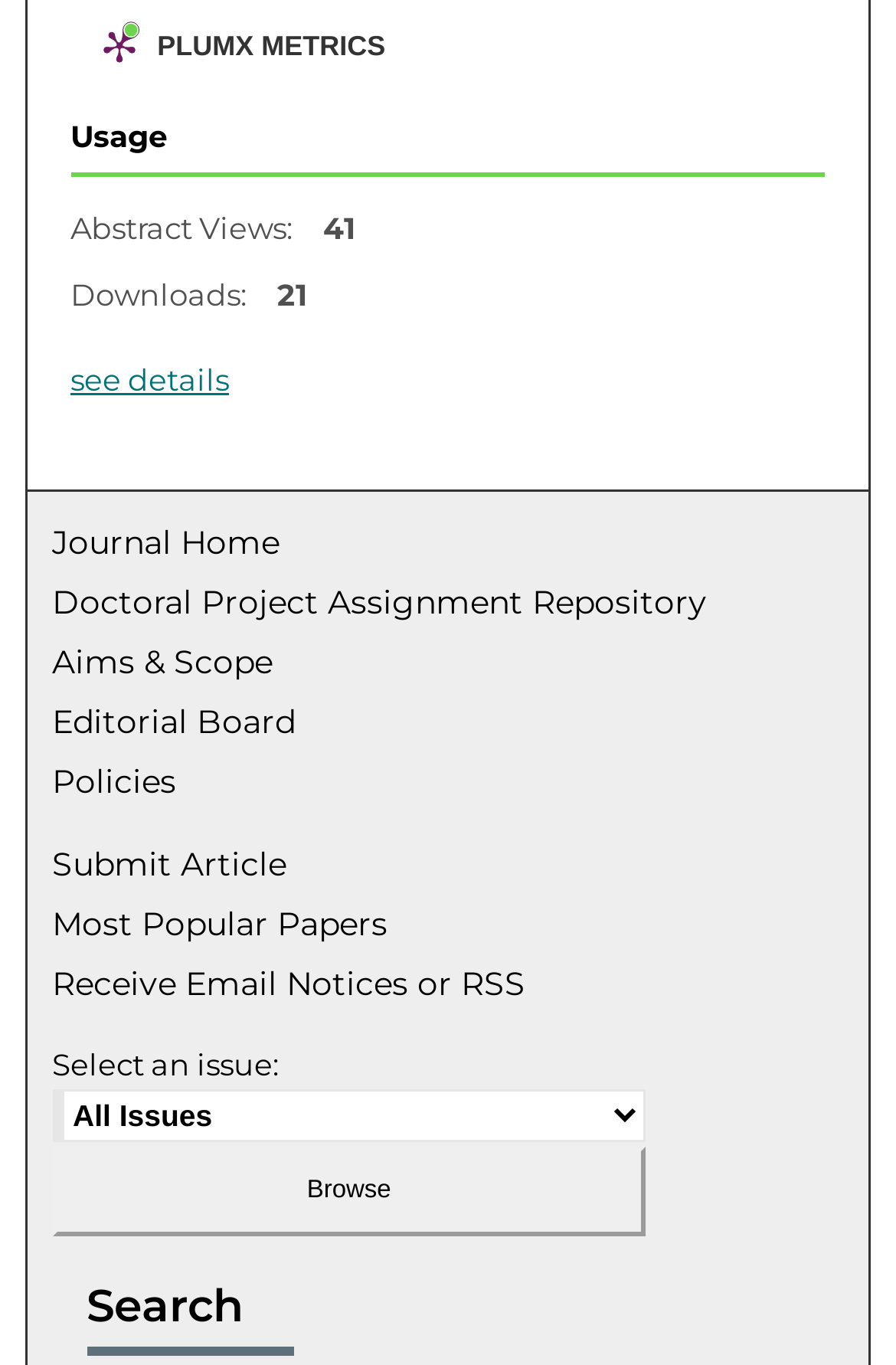Bounding box coordinates are specified in the format (top-left x, top-left y, bottom-right x, bottom-right y). All values are floating point numbers bounded between 0 and 1. Please provide the bounding box coordinate of the region this sentence describes: Policies

[0.058, 0.558, 0.942, 0.588]